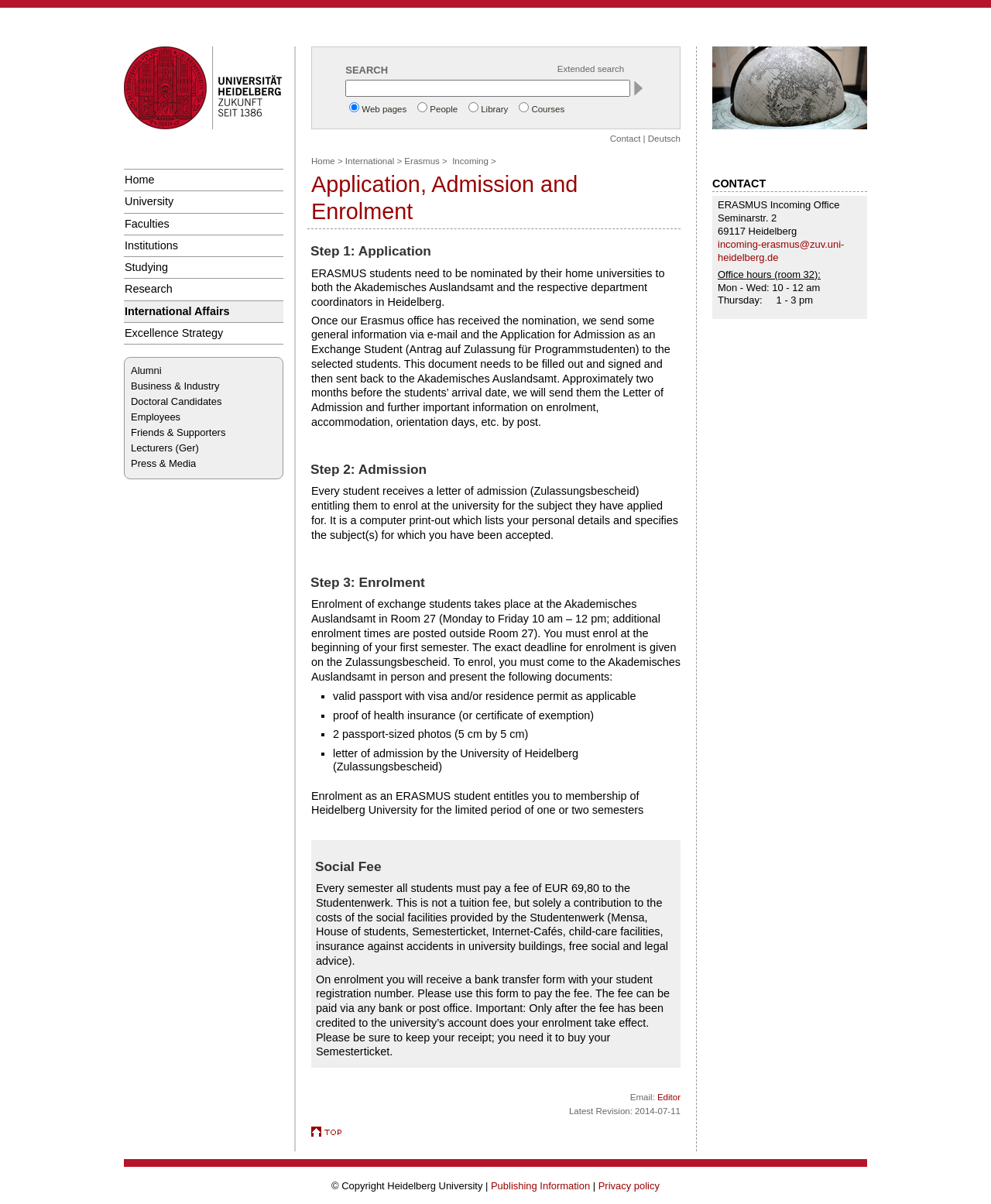Locate the bounding box of the user interface element based on this description: "International Affairs".

[0.125, 0.249, 0.286, 0.268]